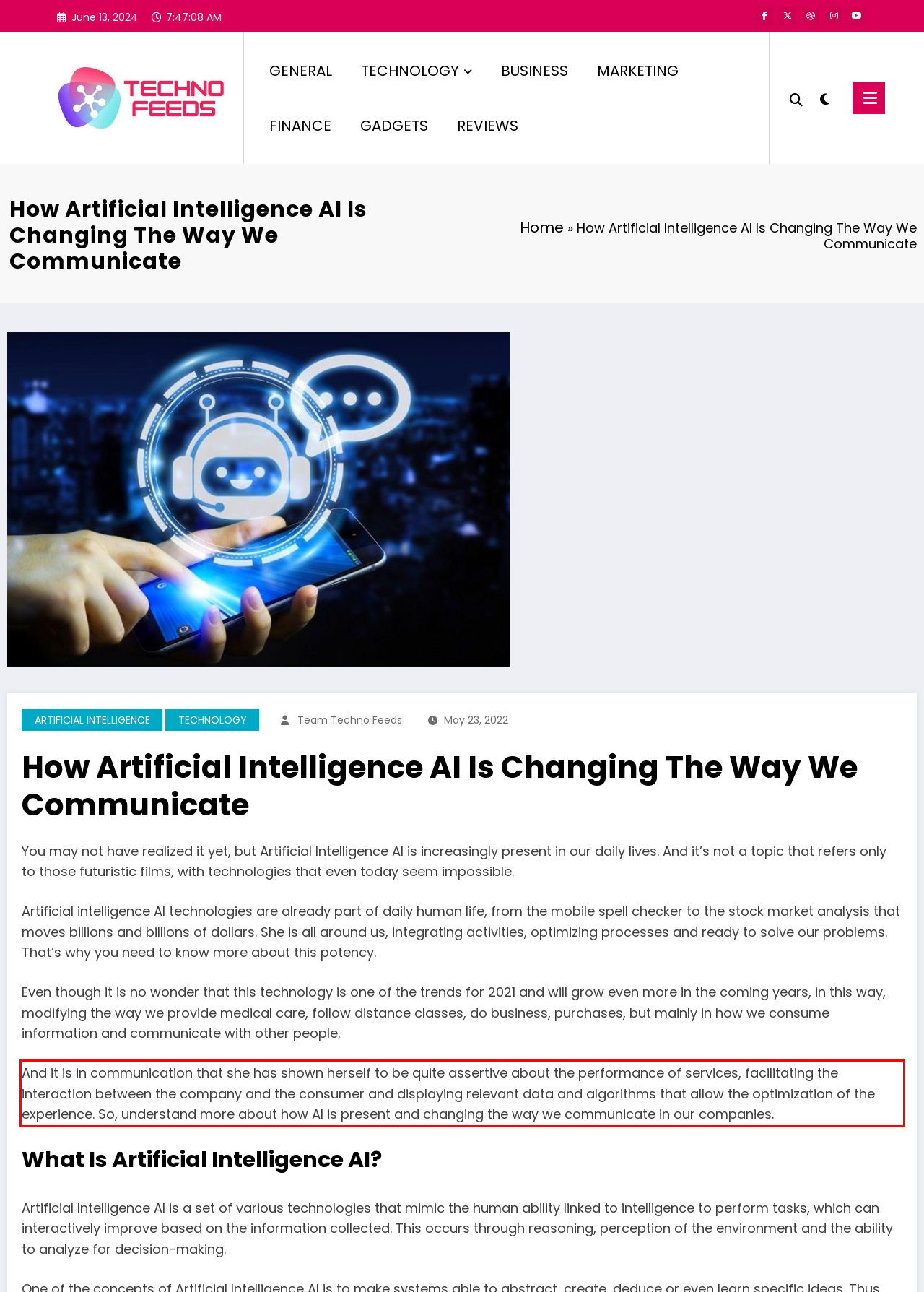Analyze the screenshot of the webpage and extract the text from the UI element that is inside the red bounding box.

And it is in communication that she has shown herself to be quite assertive about the performance of services, facilitating the interaction between the company and the consumer and displaying relevant data and algorithms that allow the optimization of the experience. So, understand more about how AI is present and changing the way we communicate in our companies.